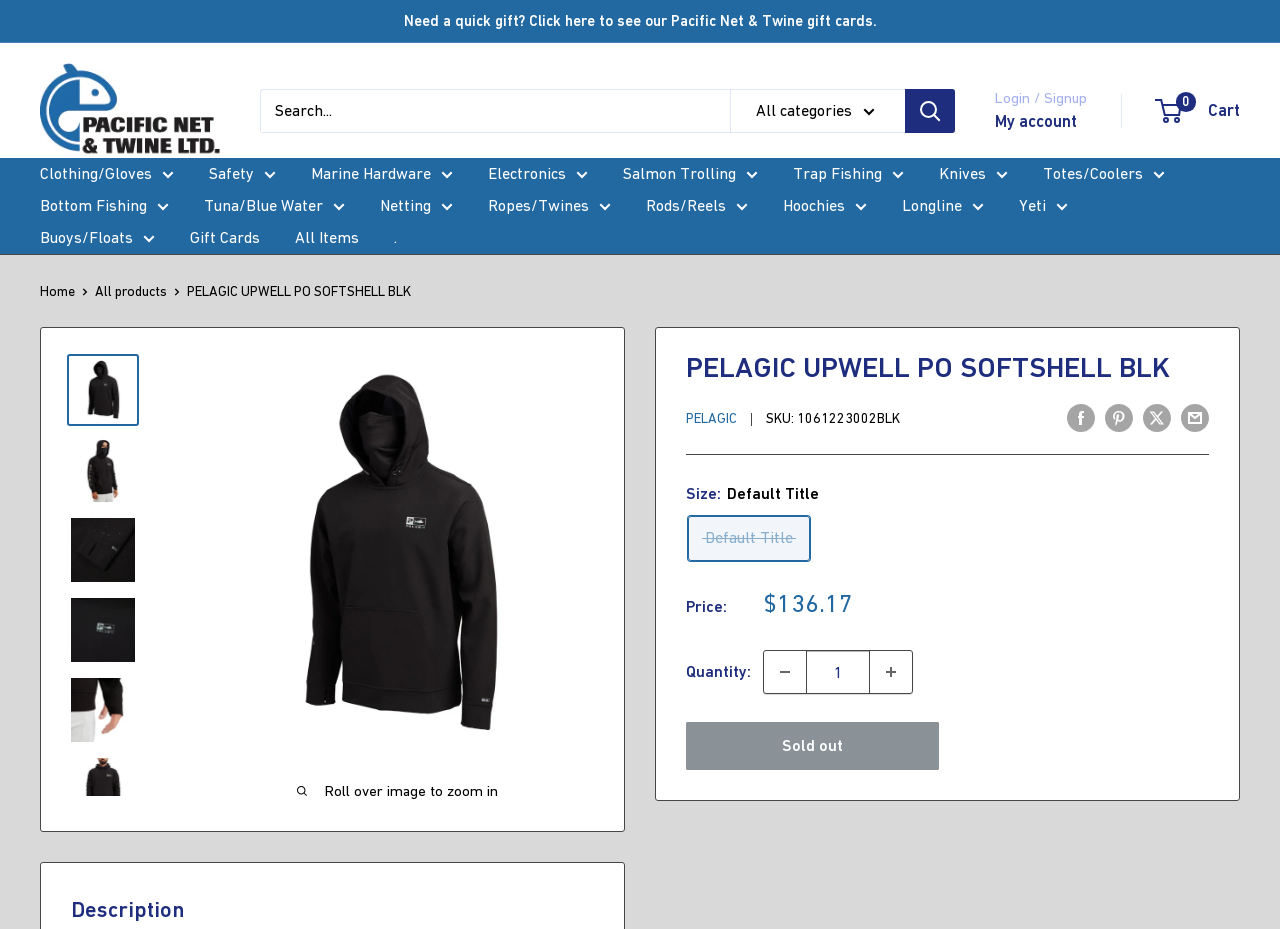Explain in detail what you observe on this webpage.

This webpage appears to be a product page for the "Pelagic Upwell Pullover Fleece Softshell" in black. At the top of the page, there is a navigation menu with links to various categories, including clothing, safety, marine hardware, and more. Below the navigation menu, there is a search bar and a link to login or sign up.

On the left side of the page, there is a breadcrumb navigation trail that shows the path from the home page to the current product page. Below the breadcrumb trail, there is a large image of the product, which can be zoomed in on by rolling over it.

To the right of the product image, there is a section with product details, including the product name, SKU, and price. There are also links to share the product on social media or via email.

Below the product details, there is a table with additional product information, including size and quantity options. The quantity can be adjusted using plus and minus buttons, and there is a button to add the product to the cart. However, the "Add to Cart" button is currently disabled and labeled as "Sold out".

At the bottom of the page, there is a section with a heading that says "Description", but the actual product description is not provided.